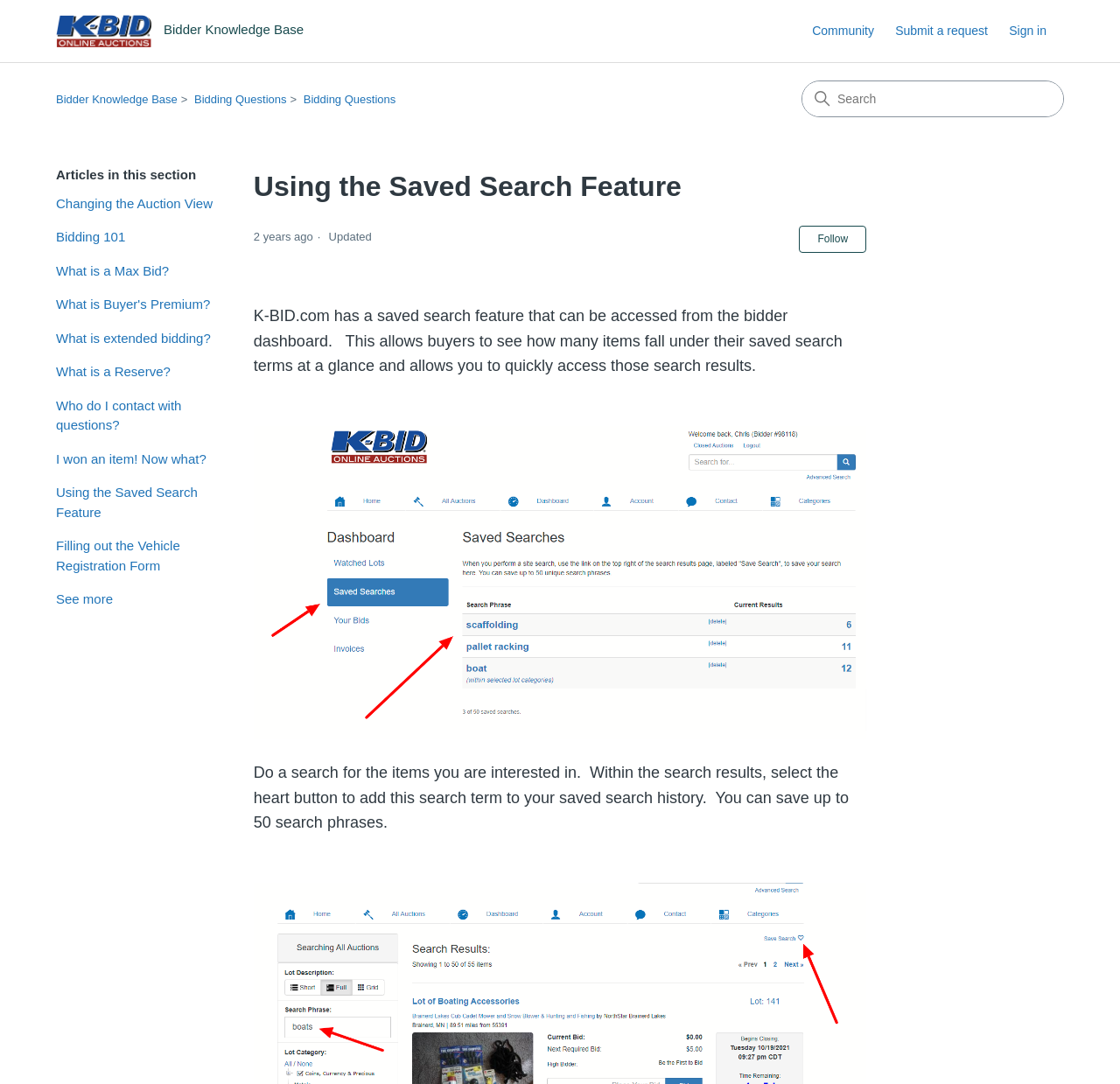What is the current location in the bidder knowledge base?
Please provide a comprehensive answer based on the contents of the image.

The current location is indicated by the navigation element 'Current location', which shows the user is currently in the 'Bidding Questions' section of the bidder knowledge base.